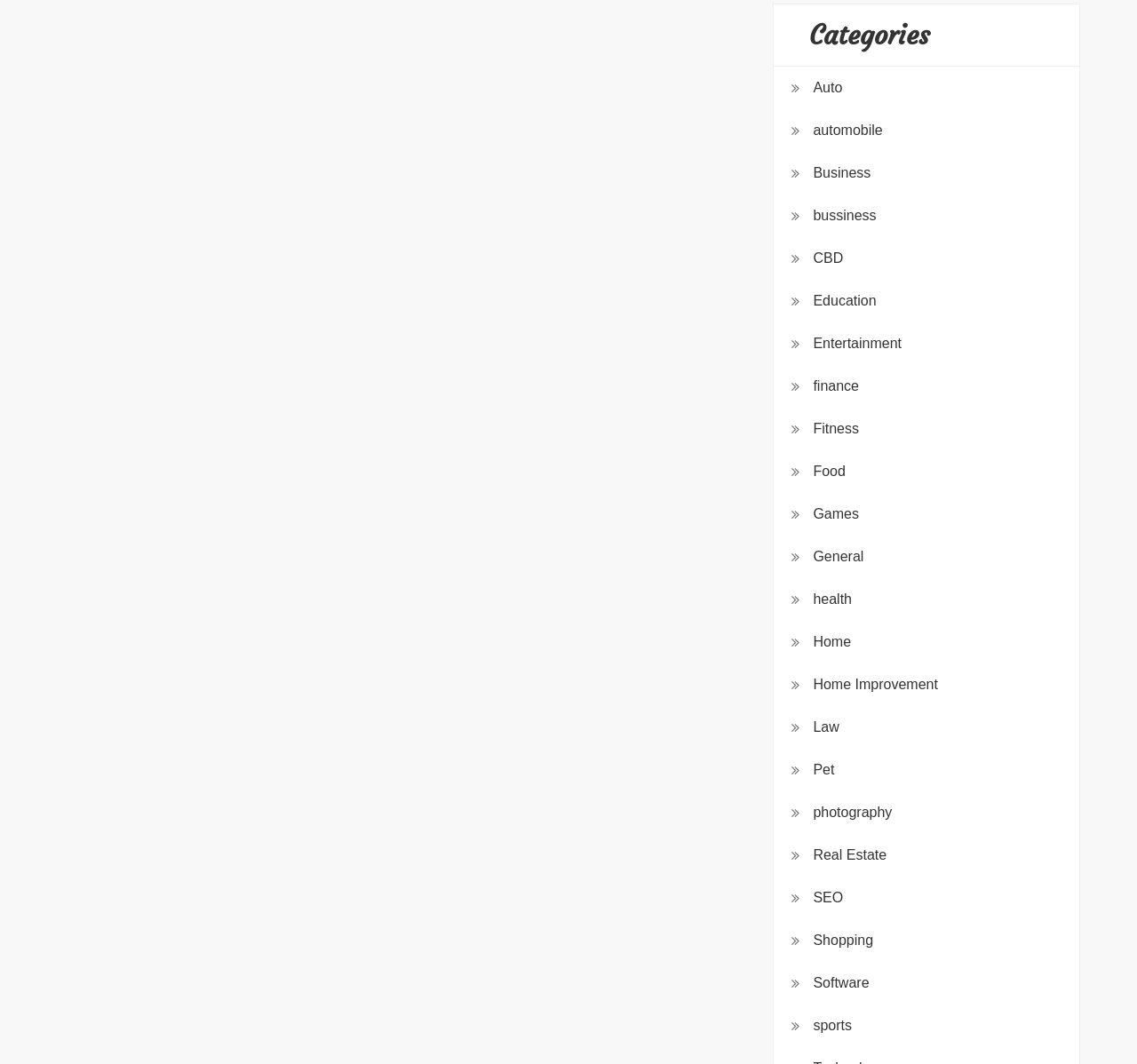Reply to the question with a single word or phrase:
What is the category that comes after 'Business'?

CBD